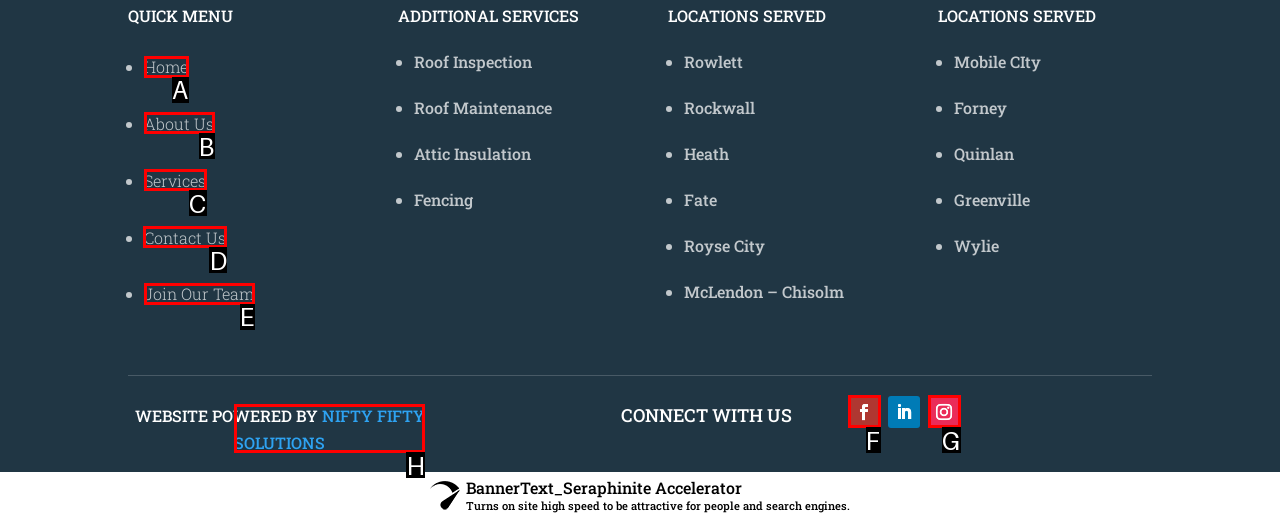Figure out which option to click to perform the following task: Contact Us
Provide the letter of the correct option in your response.

D